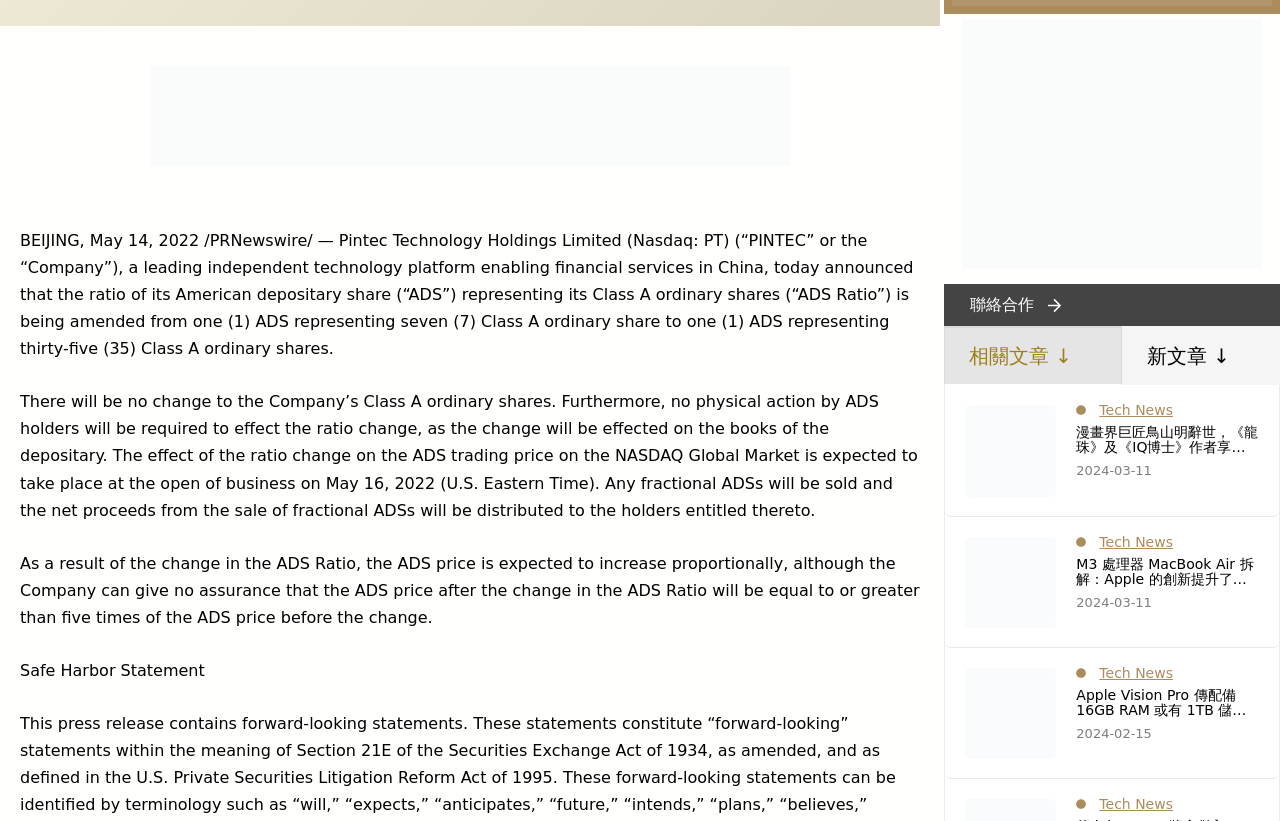Predict the bounding box coordinates for the UI element described as: "漫畫界巨匠鳥山明辭世，《龍珠》及《IQ博士》作者享壽 68 歲". The coordinates should be four float numbers between 0 and 1, presented as [left, top, right, bottom].

[0.841, 0.132, 0.983, 0.188]